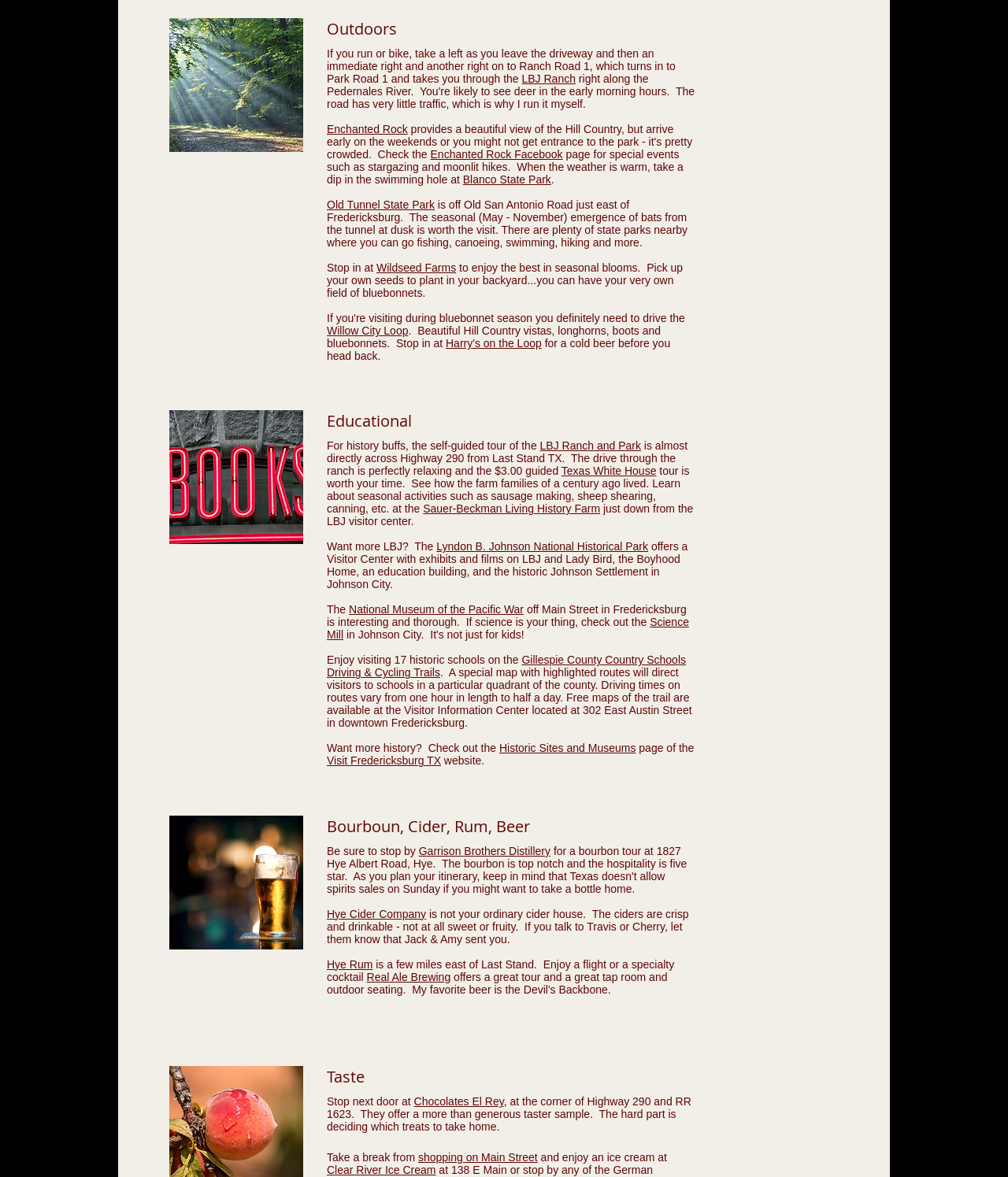From the element description: "Old Tunnel State Park", extract the bounding box coordinates of the UI element. The coordinates should be expressed as four float numbers between 0 and 1, in the order [left, top, right, bottom].

[0.324, 0.169, 0.431, 0.179]